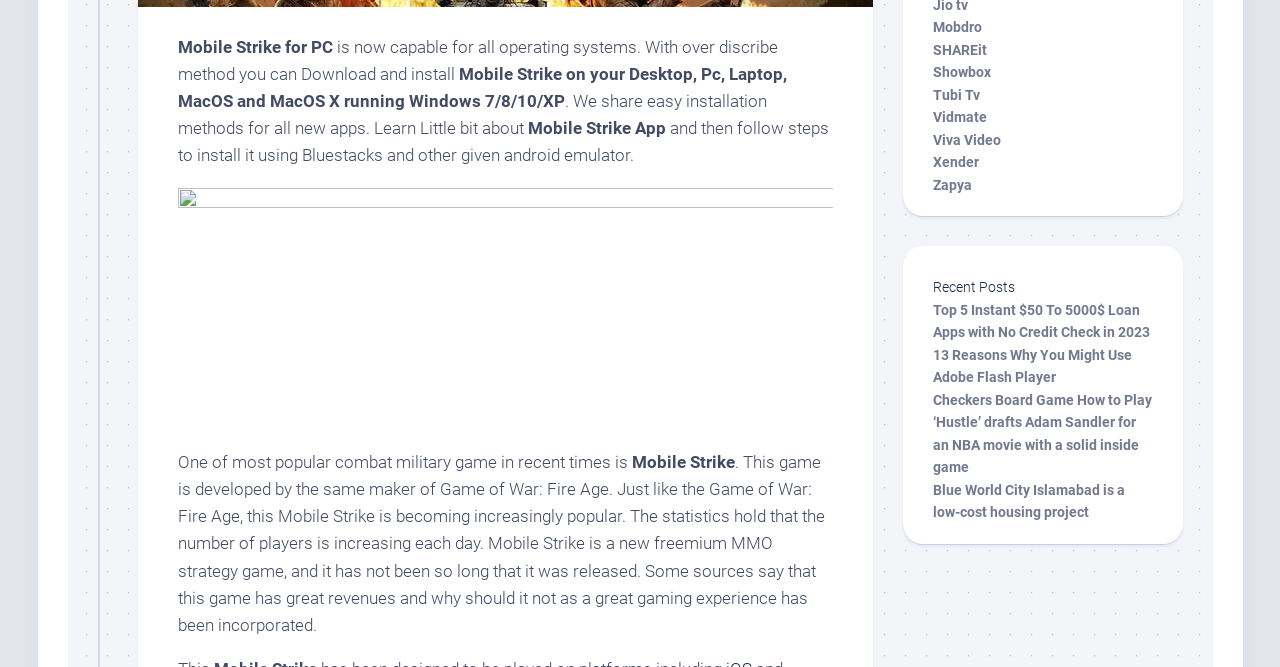Please find the bounding box for the following UI element description. Provide the coordinates in (top-left x, top-left y, bottom-right x, bottom-right y) format, with values between 0 and 1: Tubi Tv

[0.729, 0.13, 0.765, 0.154]